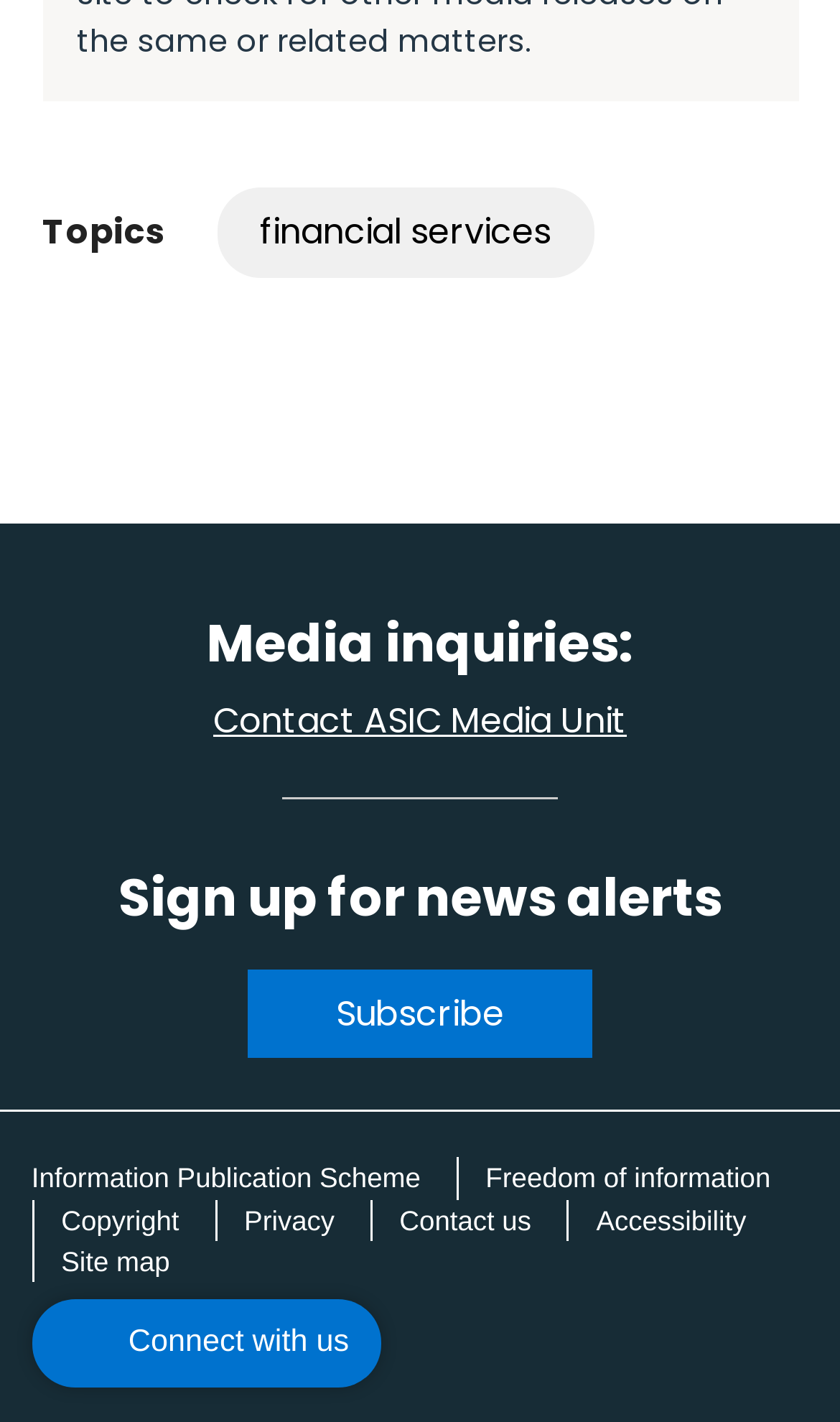Determine the bounding box coordinates of the clickable region to follow the instruction: "Explore financial services".

[0.258, 0.131, 0.707, 0.195]